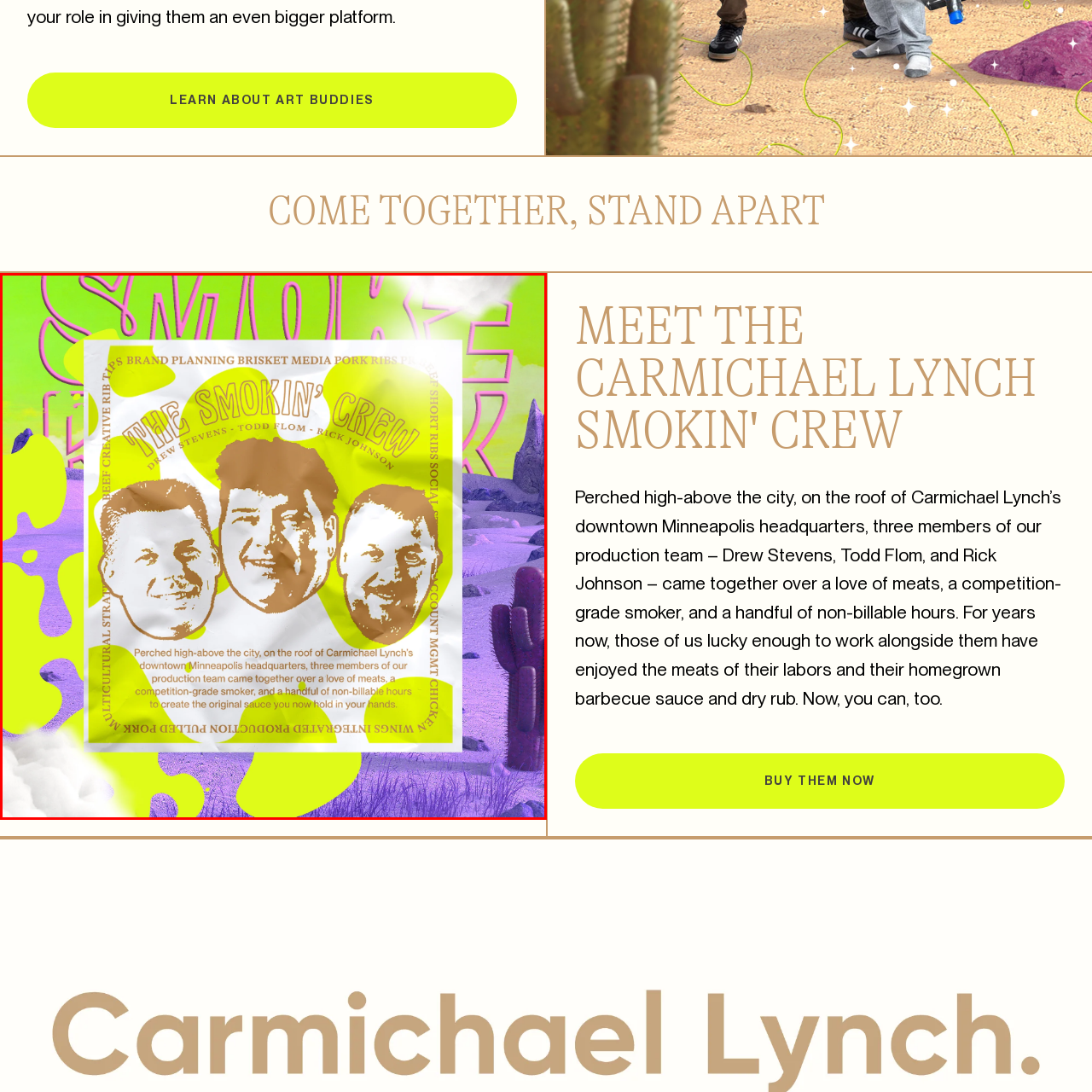What is the common passion of the members of 'The Smokin' Crew'?
Focus on the image highlighted by the red bounding box and deliver a thorough explanation based on what you see.

The descriptive text beneath the portraits explains that the members of 'The Smokin' Crew' share a common passion for meats and barbecue, which brought them together to create culinary experiences.